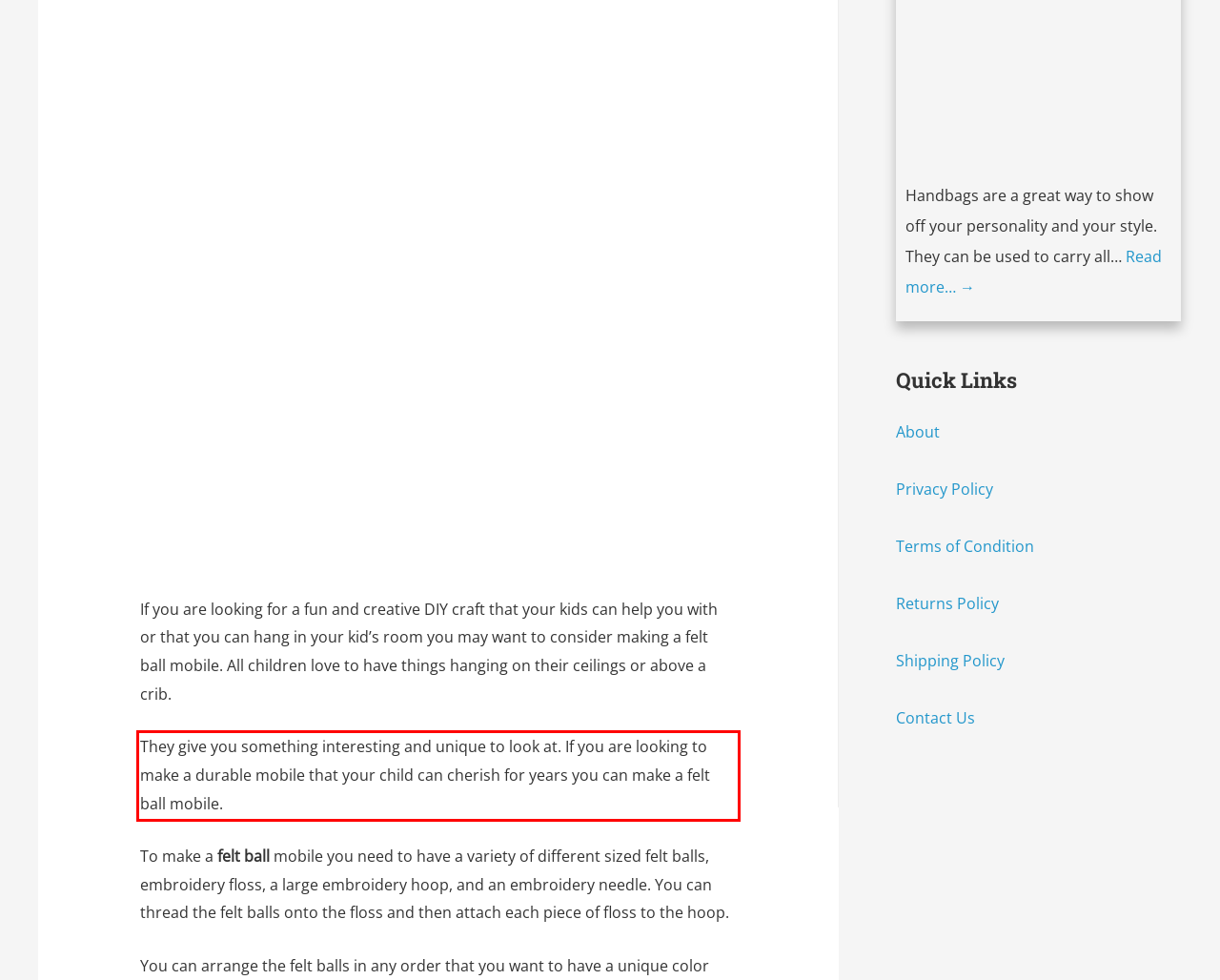Within the screenshot of the webpage, locate the red bounding box and use OCR to identify and provide the text content inside it.

They give you something interesting and unique to look at. If you are looking to make a durable mobile that your child can cherish for years you can make a felt ball mobile.